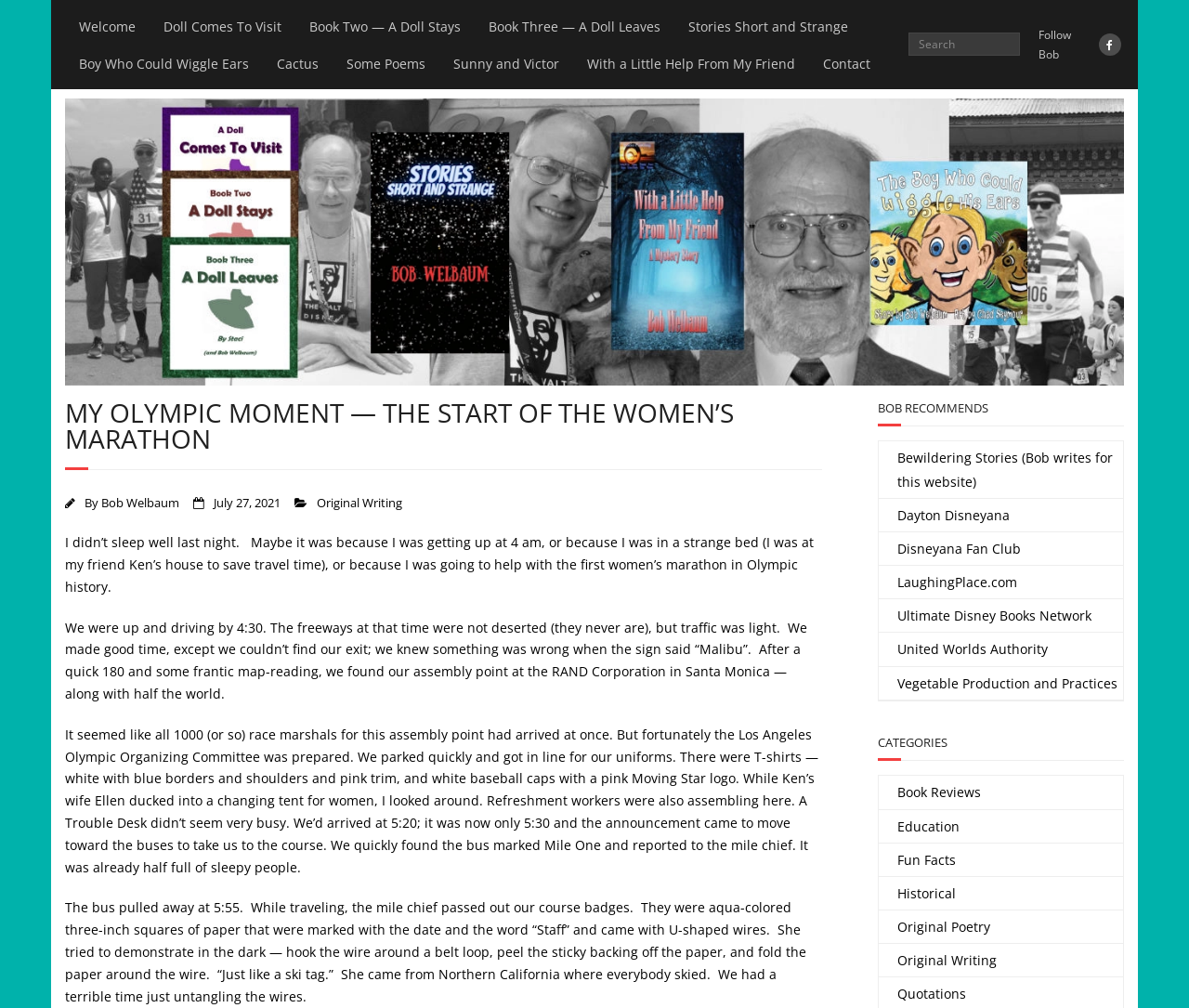Can you find the bounding box coordinates of the area I should click to execute the following instruction: "Read the 'MY OLYMPIC MOMENT — THE START OF THE WOMEN’S MARATHON' article"?

[0.055, 0.396, 0.691, 0.448]